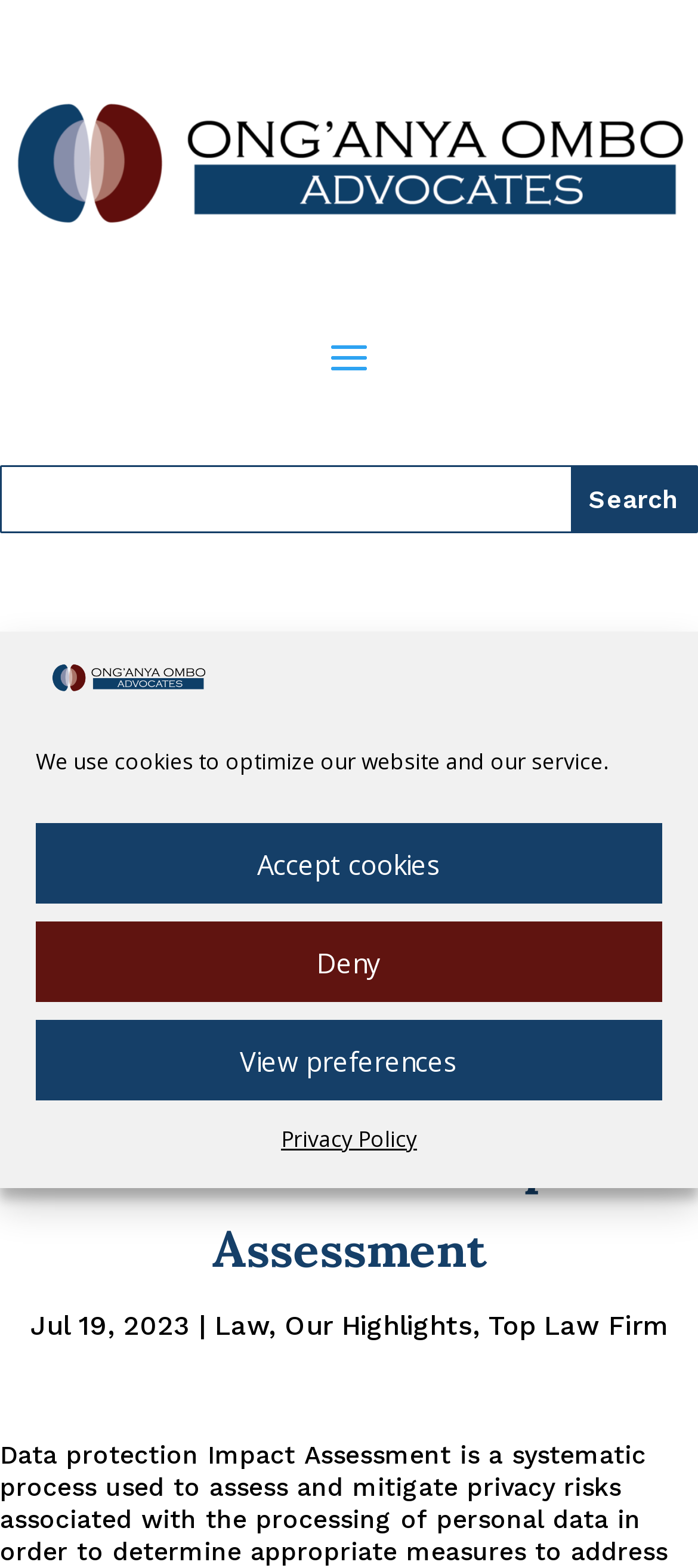Determine the coordinates of the bounding box that should be clicked to complete the instruction: "click on Law". The coordinates should be represented by four float numbers between 0 and 1: [left, top, right, bottom].

[0.308, 0.835, 0.385, 0.856]